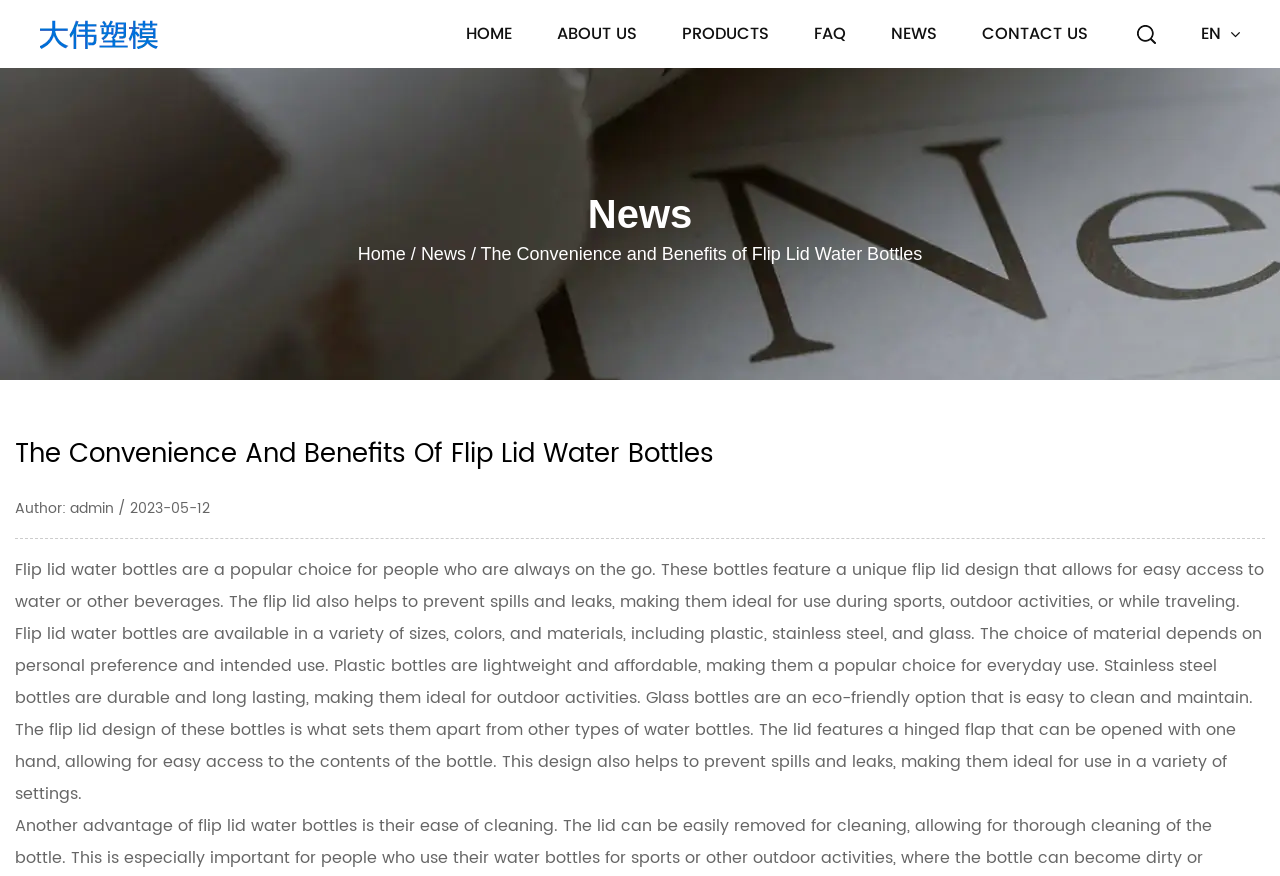Deliver a detailed narrative of the webpage's visual and textual elements.

The webpage is about the convenience and benefits of flip lid water bottles. At the top left corner, there is a logo of "Zhejiang Huangyan Dawei Plastic Mould Factory" with a link to the factory's website. Next to the logo, there is a navigation menu with links to "HOME", "ABOUT US", "PRODUCTS", "FAQ", "NEWS", and "CONTACT US". On the top right corner, there is a language selection option with the text "EN".

Below the navigation menu, there is a heading that says "News". Underneath, there is a breadcrumb navigation with links to "Home" and "News", separated by a slash. Next to the breadcrumb navigation, there is a title that reads "The Convenience and Benefits of Flip Lid Water Bottles".

The main content of the webpage is divided into several paragraphs. The first paragraph explains that flip lid water bottles are a popular choice for people who are always on the go, and they feature a unique flip lid design that allows for easy access to water or other beverages. The second paragraph describes the various sizes, colors, and materials available for flip lid water bottles, including plastic, stainless steel, and glass. The third paragraph highlights the benefits of the flip lid design, which allows for easy access to the contents of the bottle and prevents spills and leaks. The fourth paragraph starts to discuss another advantage of flip lid water bottles, but it seems to be cut off.

Throughout the webpage, there are several links to related topics, including "Flip lid water bottles" and "Zhejiang Huangyan Dawei Plastic Mould Factory". The overall structure of the webpage is clean and easy to navigate, with clear headings and concise text.